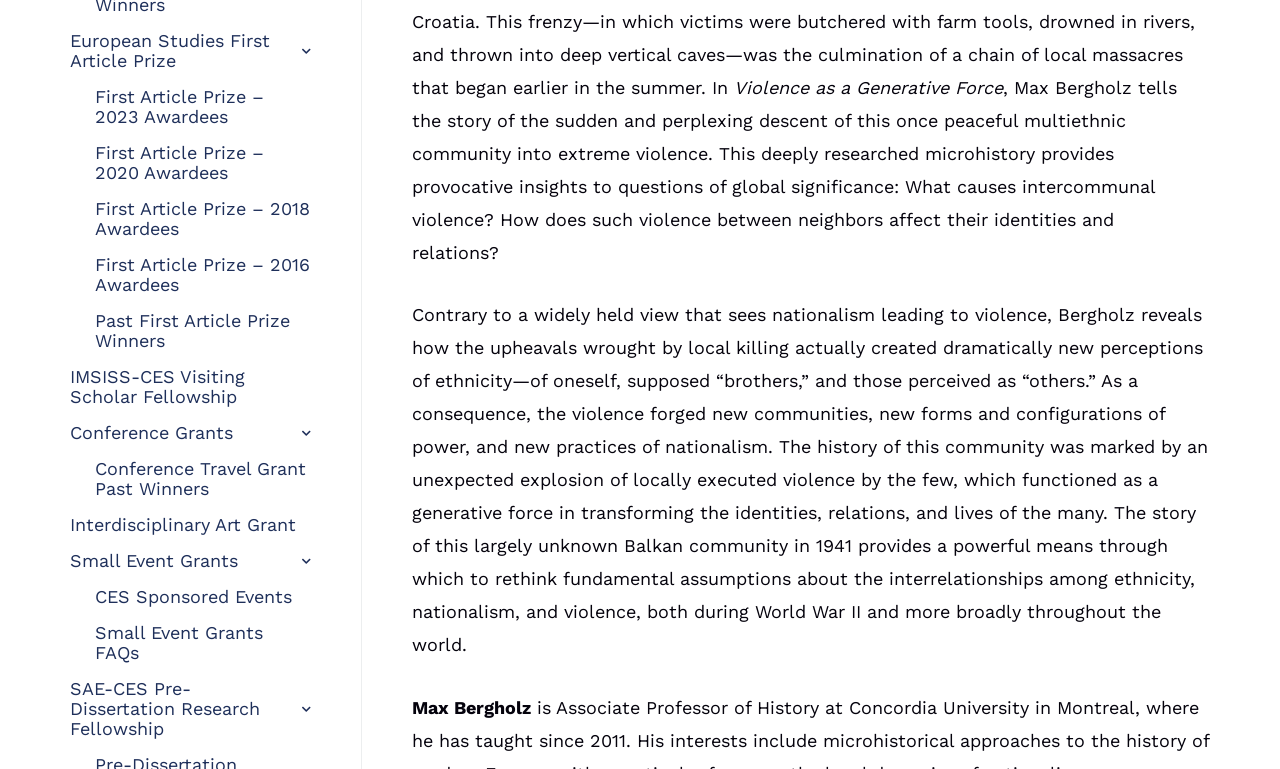Highlight the bounding box coordinates of the element that should be clicked to carry out the following instruction: "visit the environment section". The coordinates must be given as four float numbers ranging from 0 to 1, i.e., [left, top, right, bottom].

None